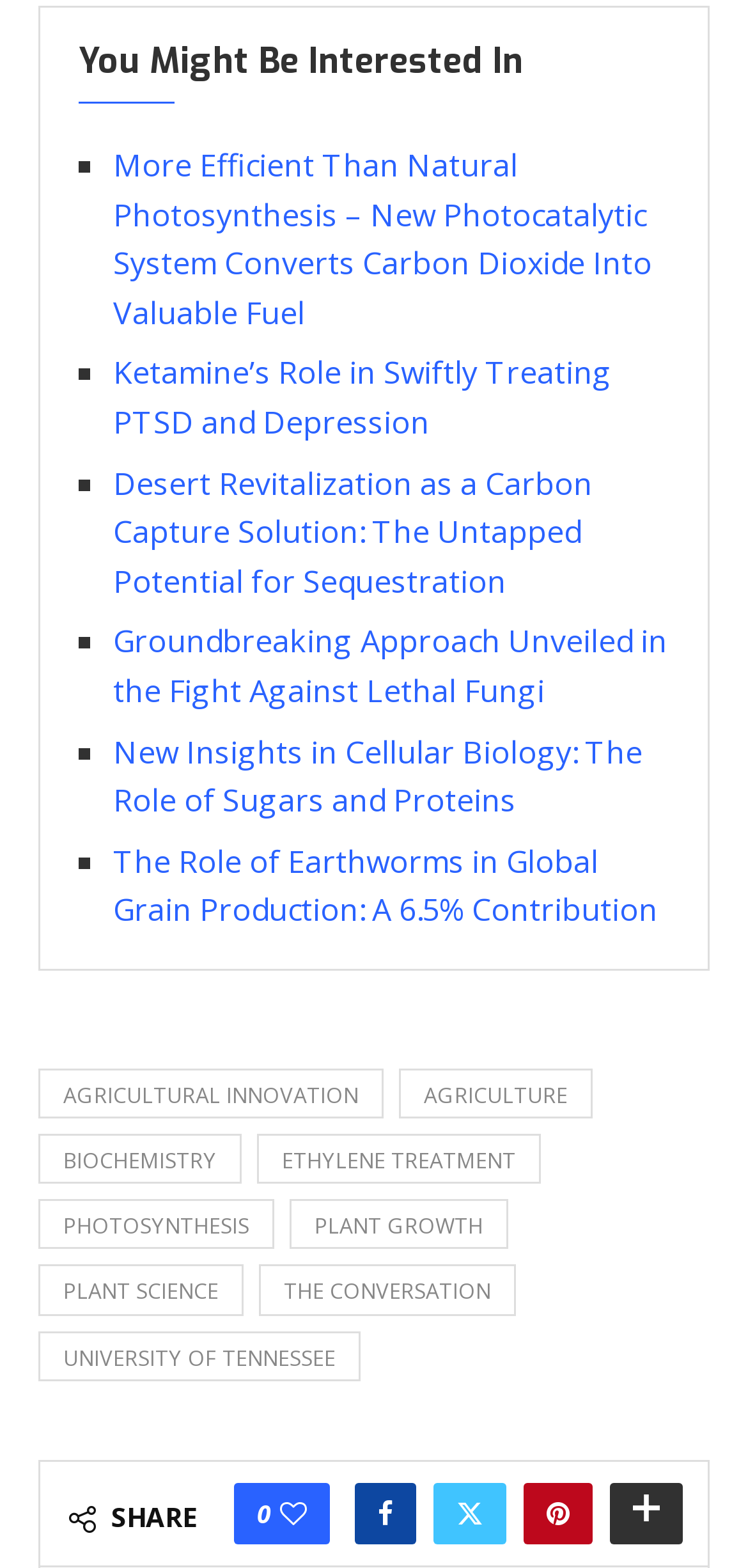Please determine the bounding box coordinates for the element that should be clicked to follow these instructions: "Share on Twitter".

[0.635, 0.946, 0.732, 0.985]